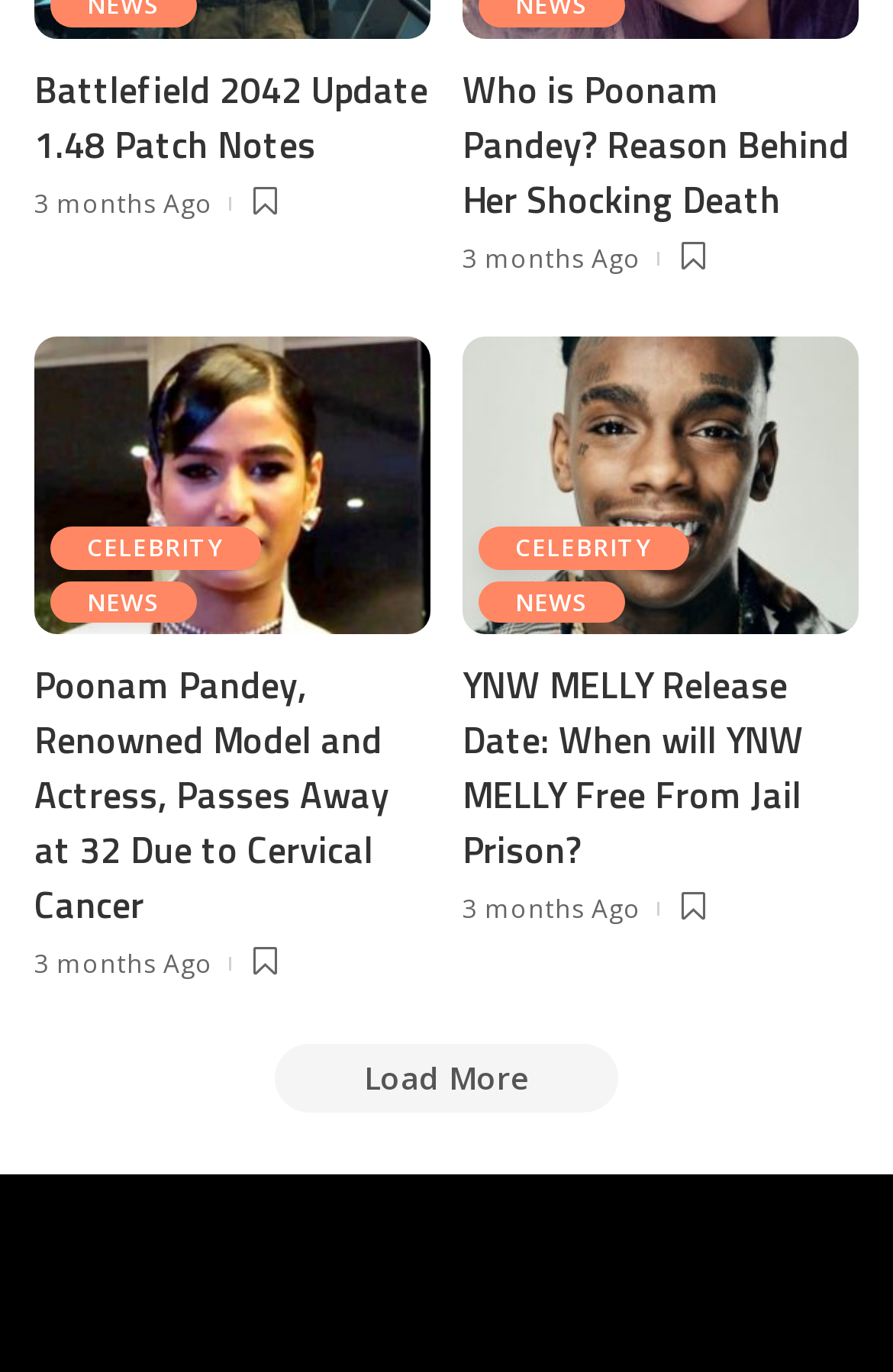Highlight the bounding box coordinates of the region I should click on to meet the following instruction: "Read about Battlefield 2042 Update 1.48 Patch Notes".

[0.038, 0.044, 0.482, 0.124]